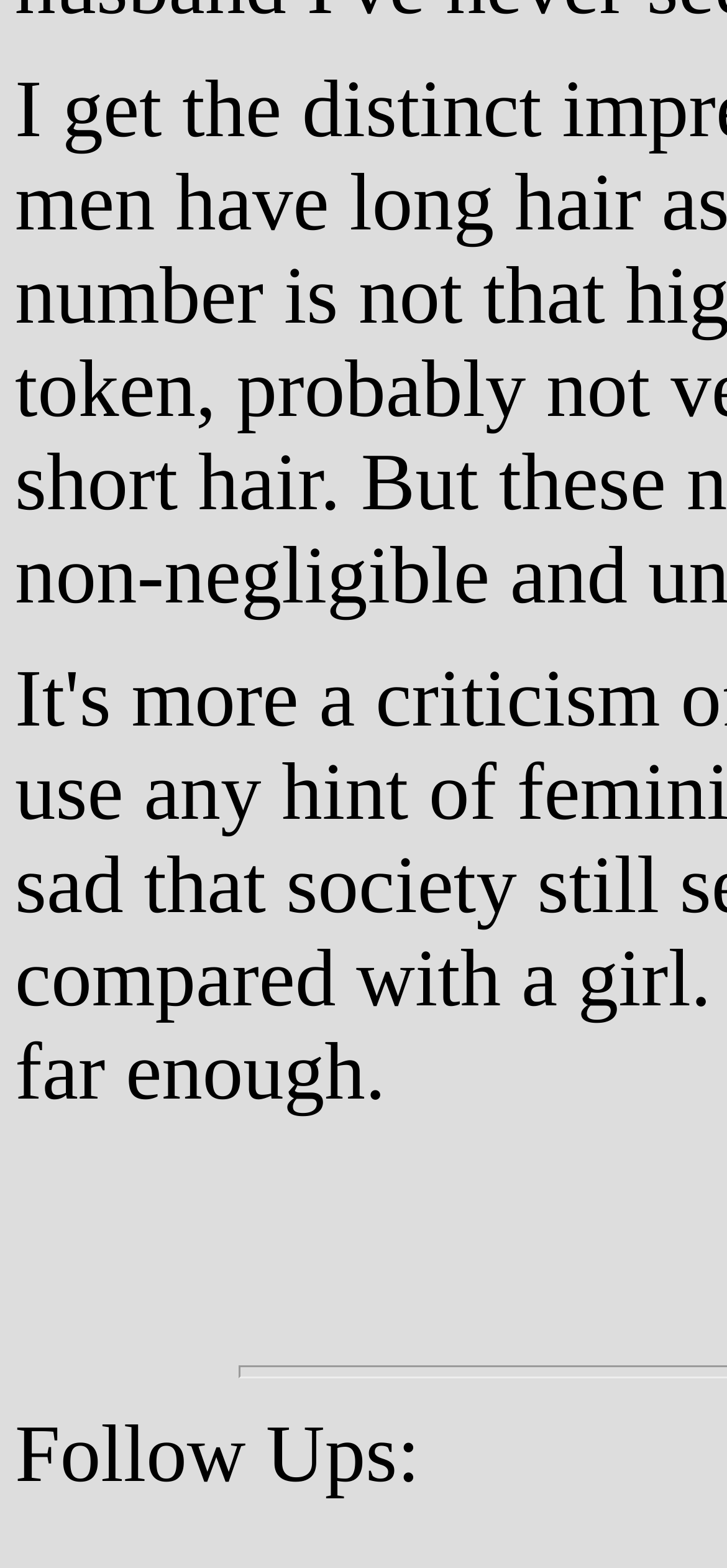From the webpage screenshot, identify the region described by Follow Ups:. Provide the bounding box coordinates as (top-left x, top-left y, bottom-right x, bottom-right y), with each value being a floating point number between 0 and 1.

[0.021, 0.9, 0.577, 0.957]